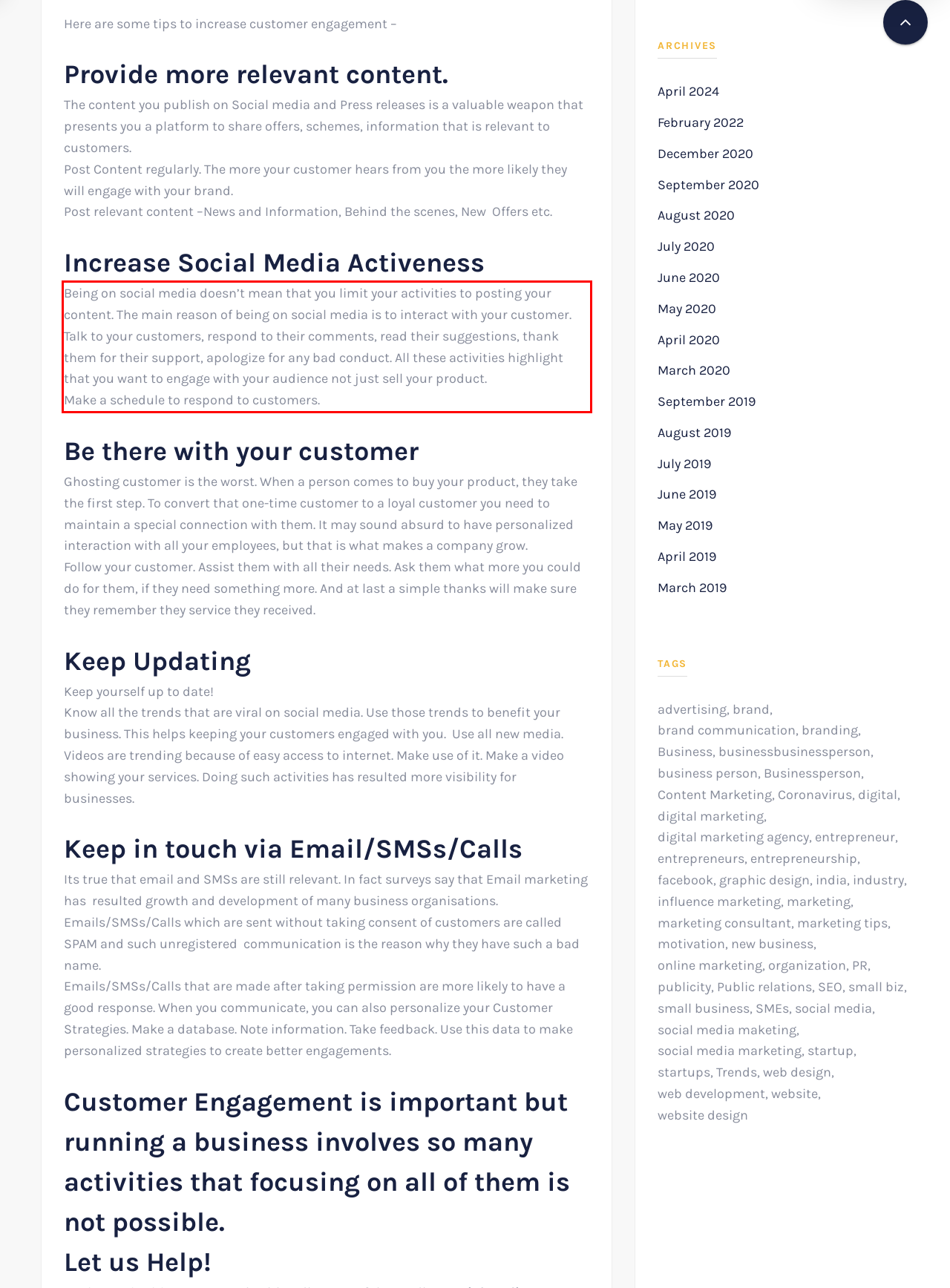You have a screenshot of a webpage with a red bounding box. Identify and extract the text content located inside the red bounding box.

Being on social media doesn’t mean that you limit your activities to posting your content. The main reason of being on social media is to interact with your customer. Talk to your customers, respond to their comments, read their suggestions, thank them for their support, apologize for any bad conduct. All these activities highlight that you want to engage with your audience not just sell your product. Make a schedule to respond to customers.